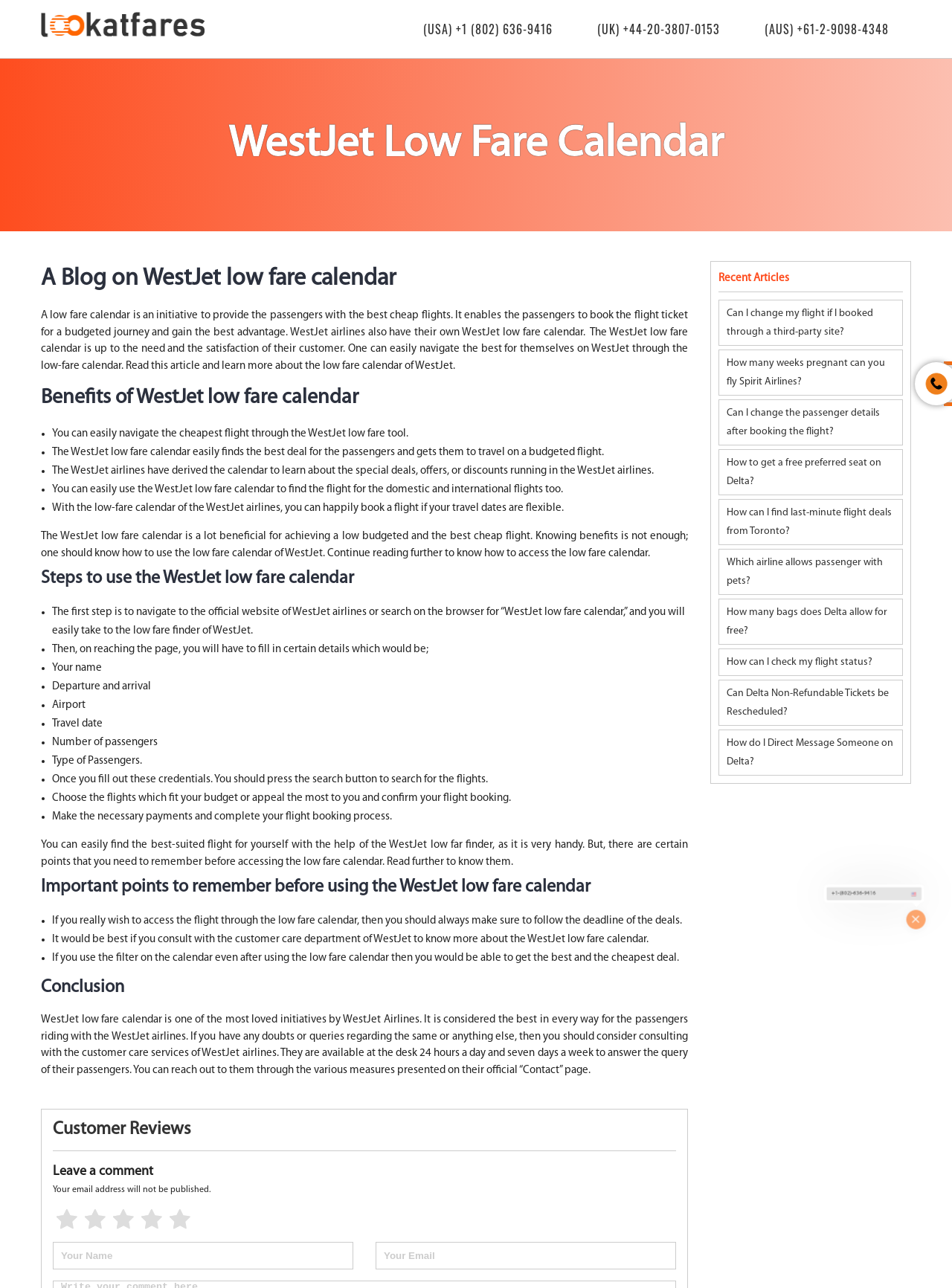Using the description: "(UK) +44-20-3807-0153", identify the bounding box of the corresponding UI element in the screenshot.

[0.612, 0.004, 0.772, 0.041]